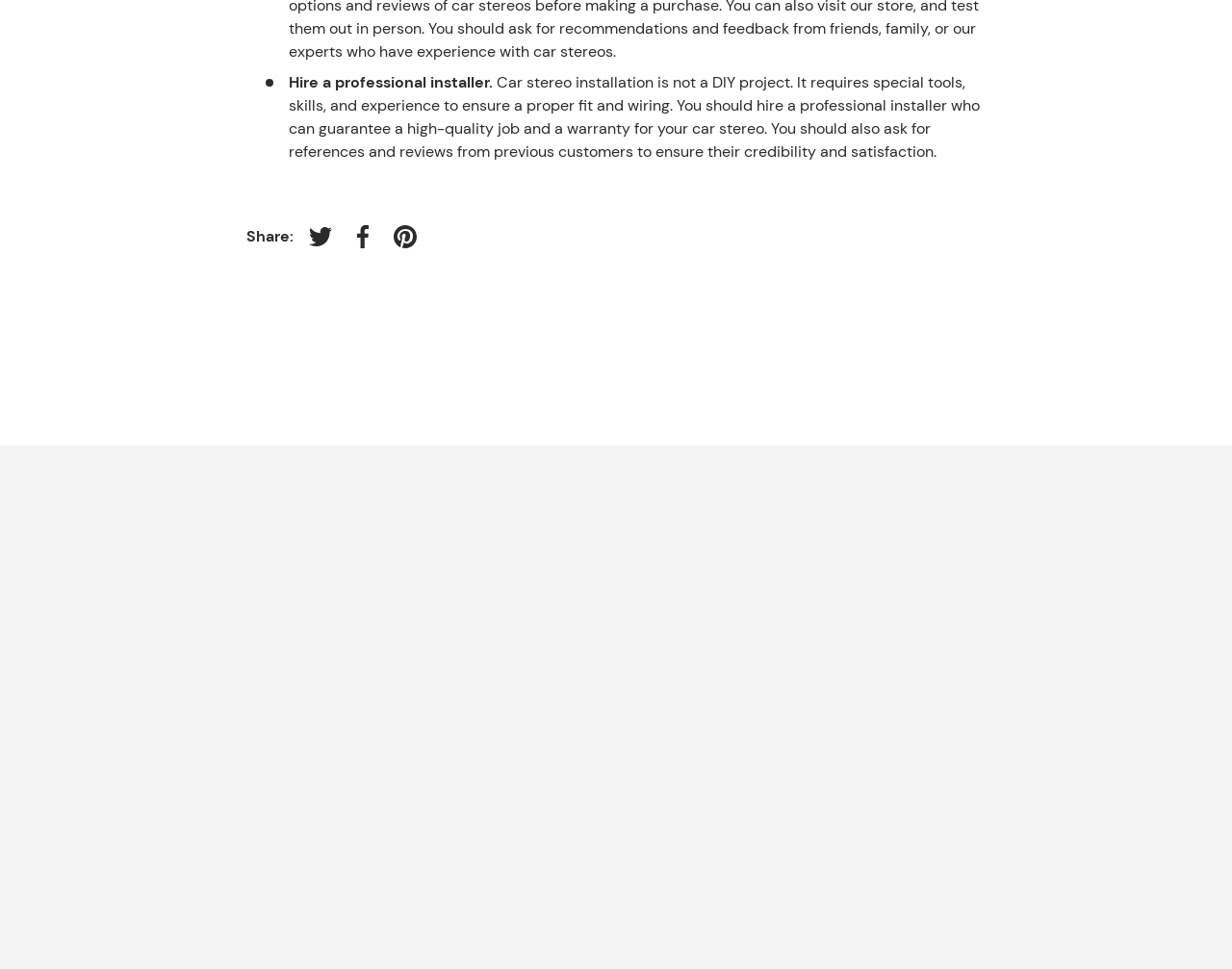What is the recommended approach for car stereo installation?
Give a detailed response to the question by analyzing the screenshot.

The webpage suggests that car stereo installation is not a DIY project and requires special tools, skills, and experience. Therefore, it is recommended to hire a professional installer who can guarantee a high-quality job and a warranty for the car stereo.